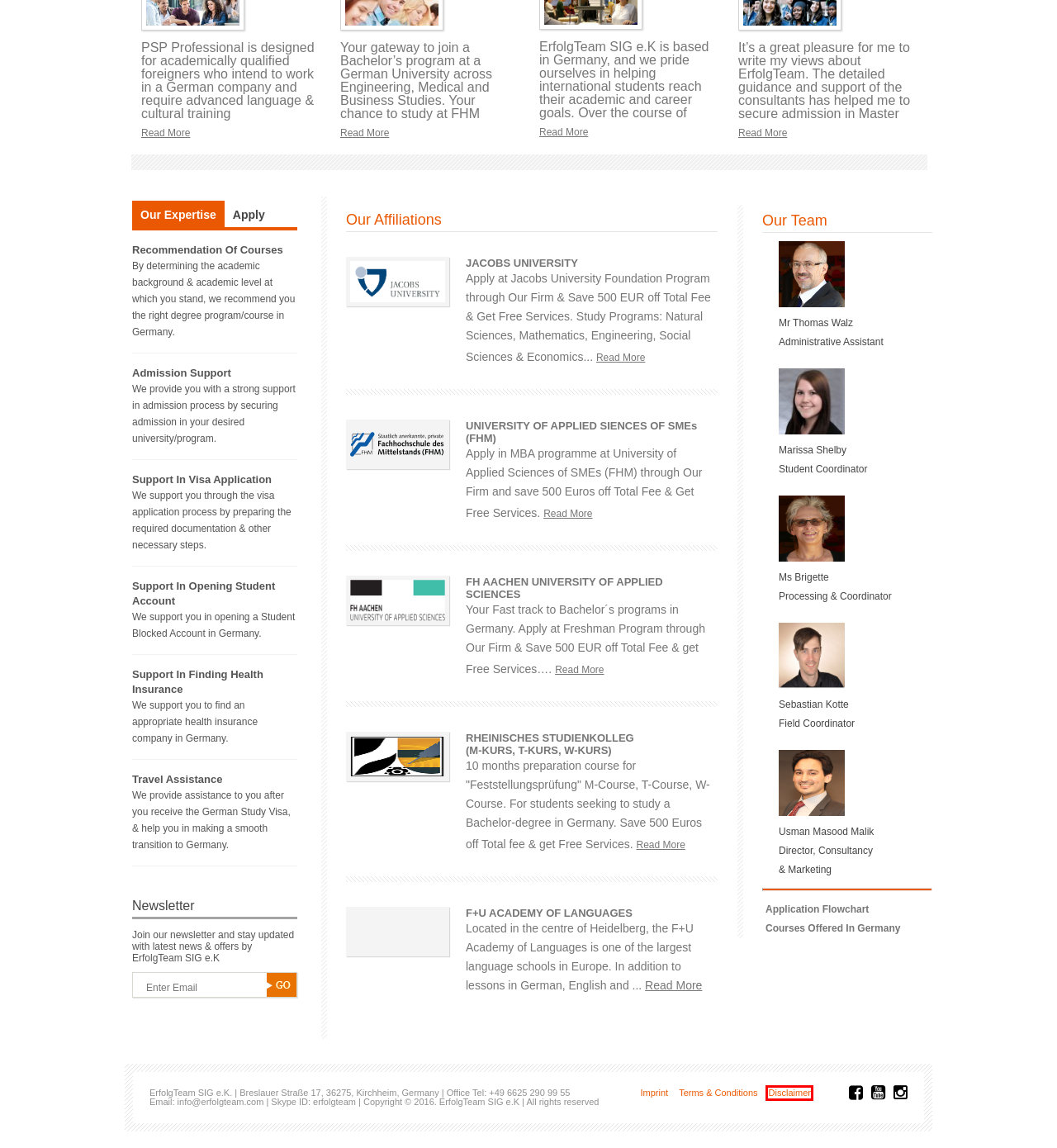View the screenshot of the webpage containing a red bounding box around a UI element. Select the most fitting webpage description for the new page shown after the element in the red bounding box is clicked. Here are the candidates:
A. F+U Academy of languages in Germany  | ErfolgTeam SIG e.K.
B. Terms and Conditions | ErfolgTeam SIG e.K.
C. Germany Study Visa Application Chart | ErfolgTeam SIG e.K.
D. Freshman Program Aachen University  | ErfolgTeam SIG e.K.
E. International Programs in Germany | ErfolgTeam SIG e.K.
F. Disclaimer | ErfolgTeam SIG e.K.
G. Student Consultancy Firm in Germany   | ErfolgTeam SIG e.K.
H. Rheinisches Studienkolleg (M Kurs-T Kurs, W-Kurs) | ErfolgTeam SIG e.K.

F